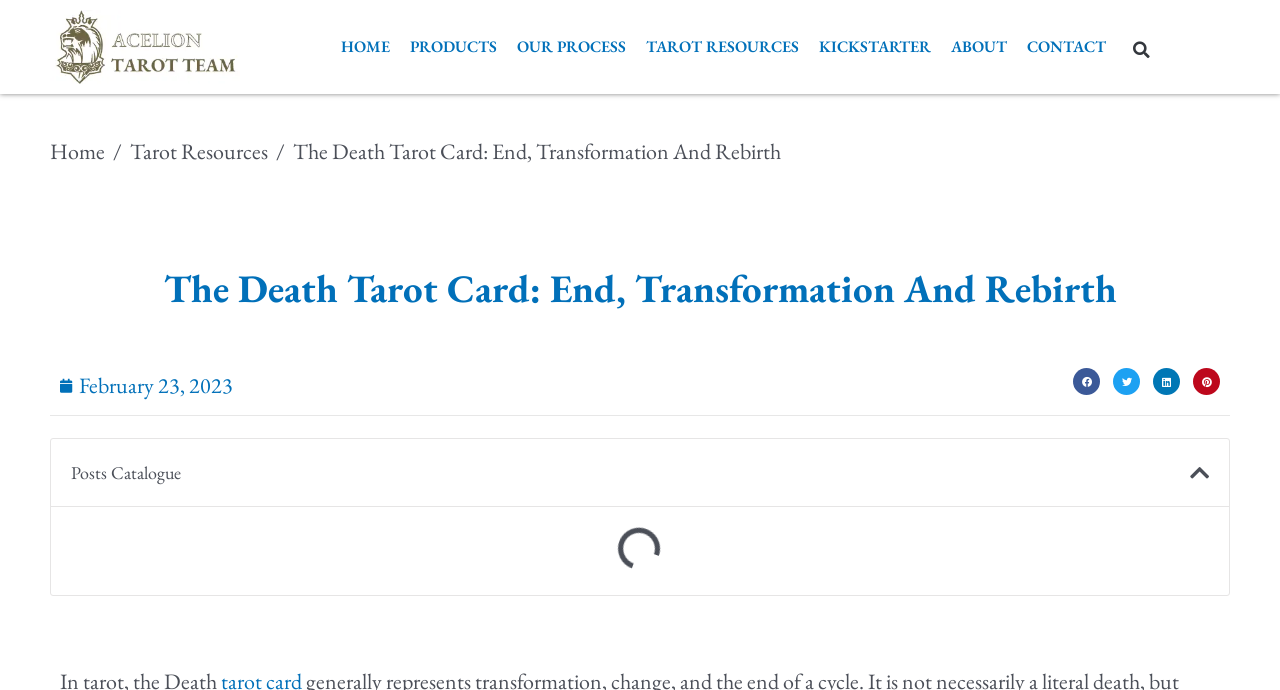Extract the bounding box for the UI element that matches this description: "OUR PROCESS".

[0.396, 0.042, 0.497, 0.094]